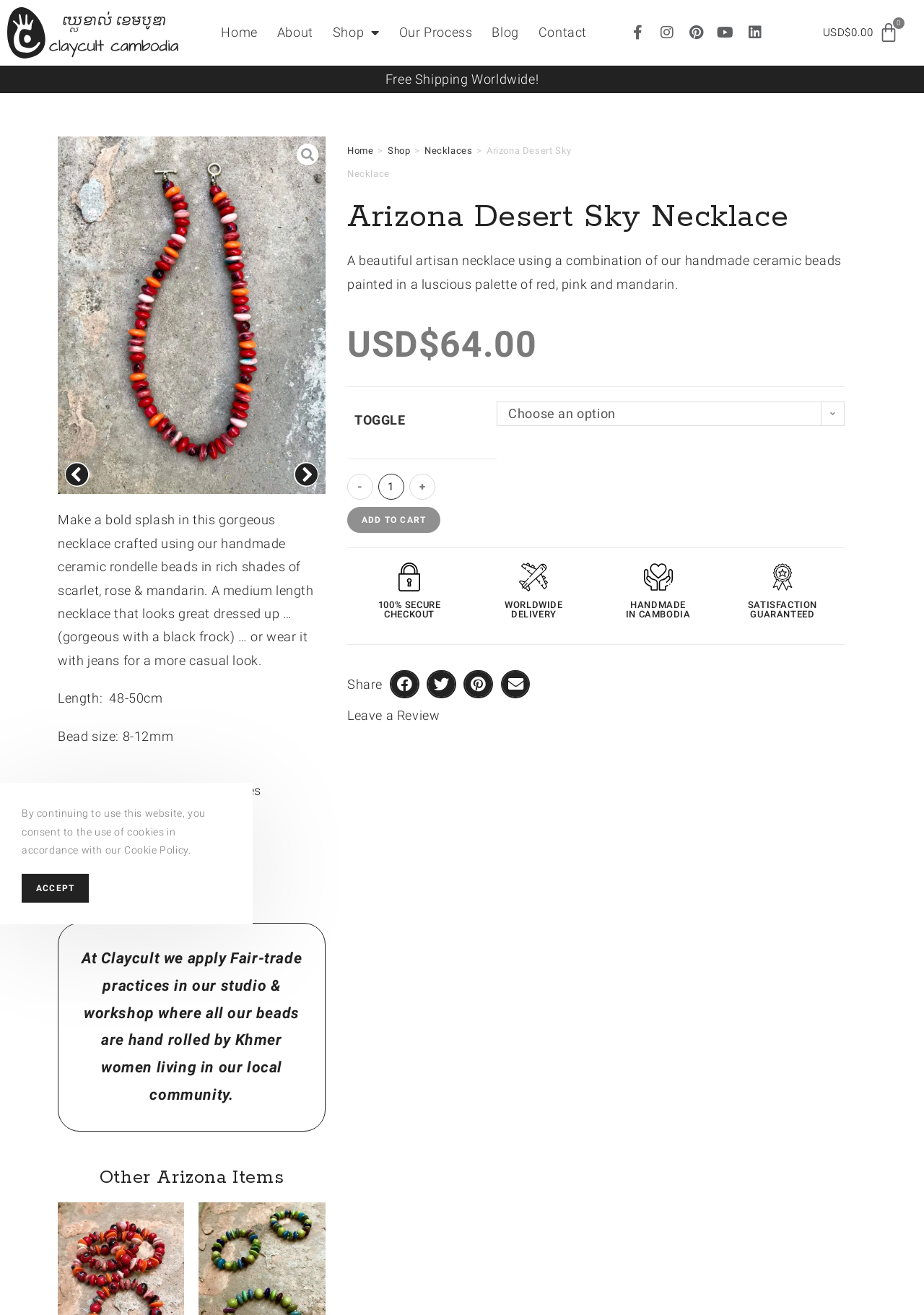What is the material of the beads?
Kindly answer the question with as much detail as you can.

I found the answer by looking at the product description, which mentions that the beads are handmade ceramic beads.